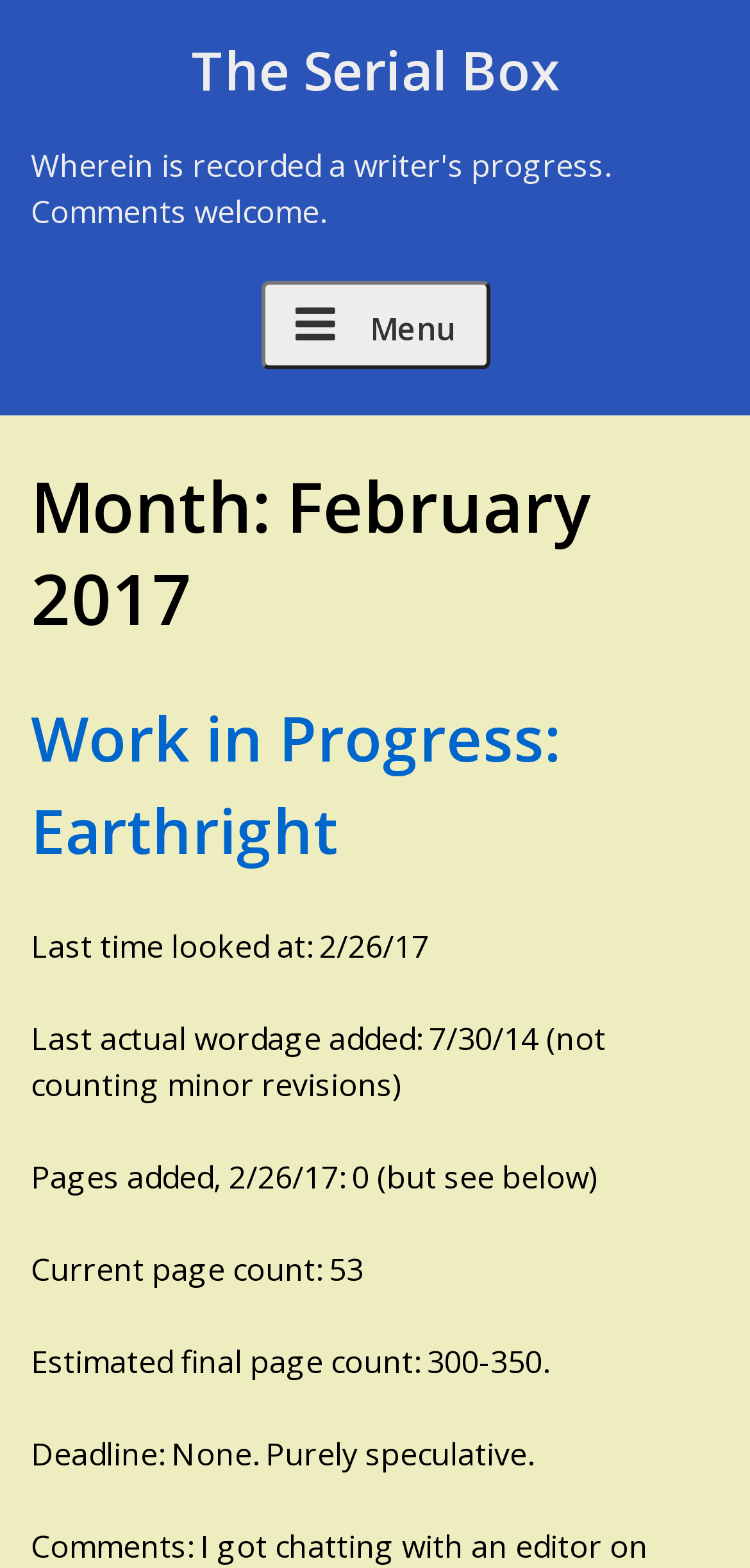What is the name of the work in progress?
Examine the image and give a concise answer in one word or a short phrase.

Earthright